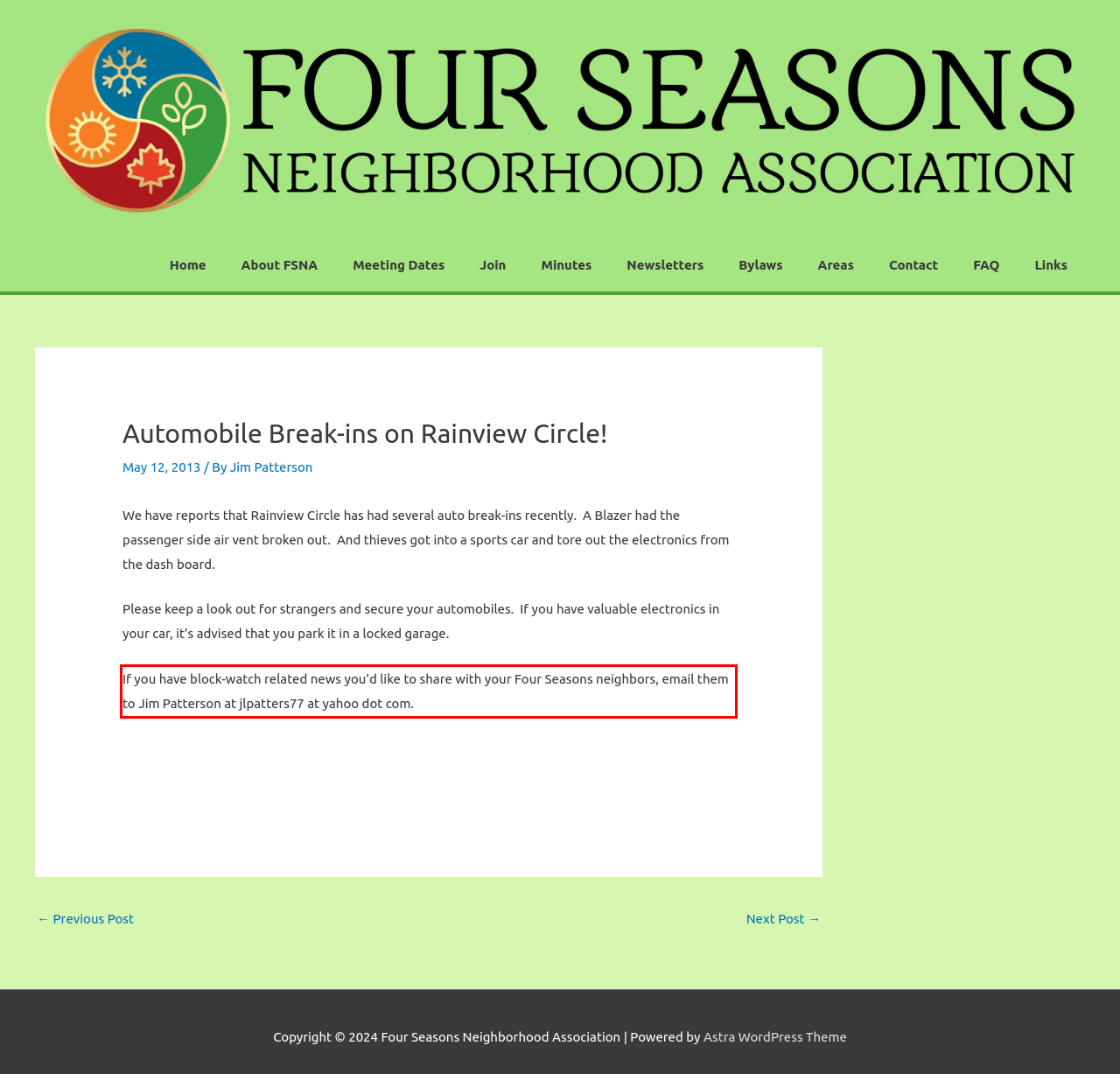There is a screenshot of a webpage with a red bounding box around a UI element. Please use OCR to extract the text within the red bounding box.

If you have block-watch related news you’d like to share with your Four Seasons neighbors, email them to Jim Patterson at jlpatters77 at yahoo dot com.